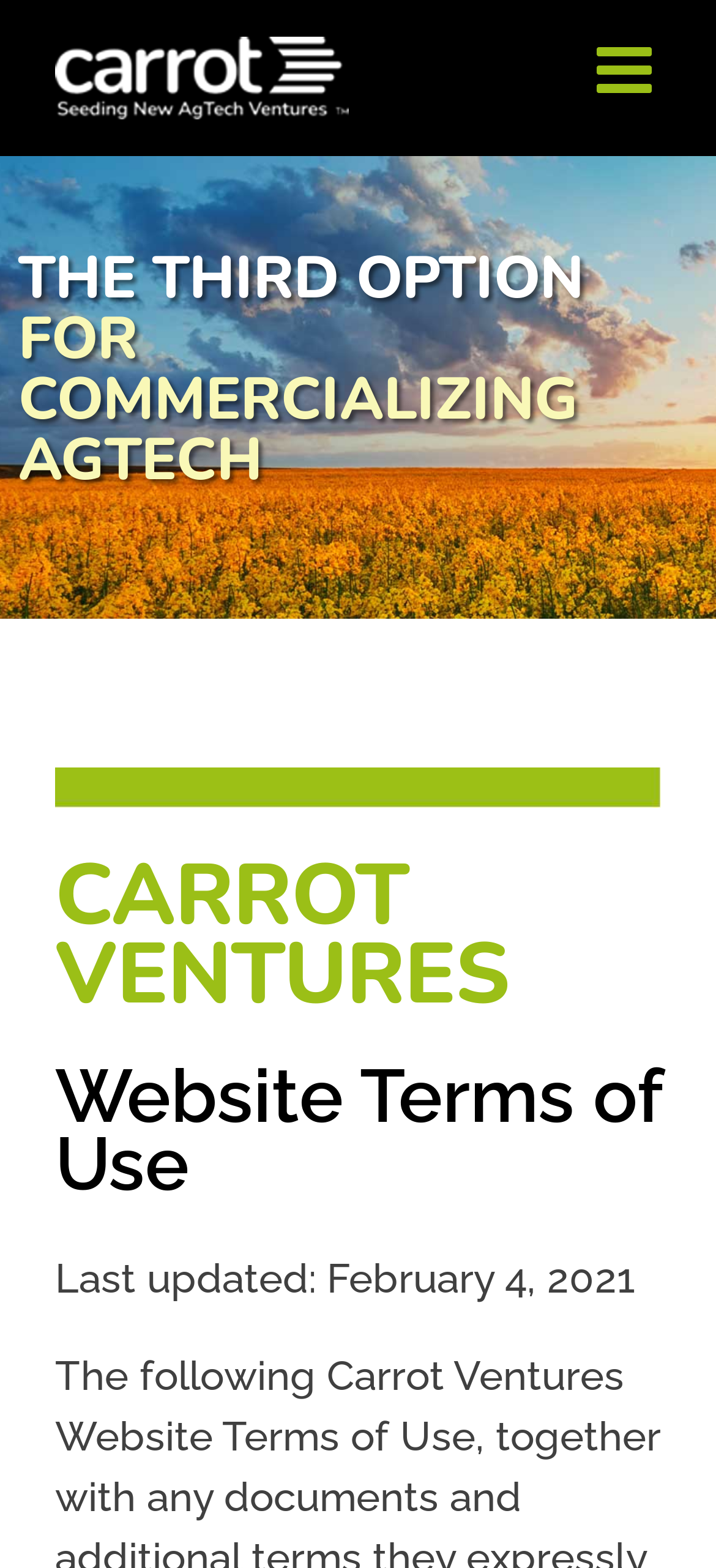Explain in detail what is displayed on the webpage.

The webpage is the Carrot Ventures Website Terms of Use page. At the top left corner, there is a Carrot Ventures logo, which is a clickable link. To the right of the logo, there is a toggle button to open the mobile menu. 

Below the logo, there is a heading section that spans across the page. The heading section consists of three lines of text: "THE THIRD OPTION" at the top, "FOR COMMERCIALIZING AGTECH" in the middle, and no text at the bottom. 

Below the heading section, there is a section separator image that stretches across the page. 

Underneath the section separator, there are two headings: "CARROT VENTURES" and "Website Terms of Use". The "Website Terms of Use" heading is positioned below the "CARROT VENTURES" heading. 

At the bottom of the page, there is a static text indicating the last updated date, "Last updated: February 4, 2021", which is positioned near the bottom left corner of the page.